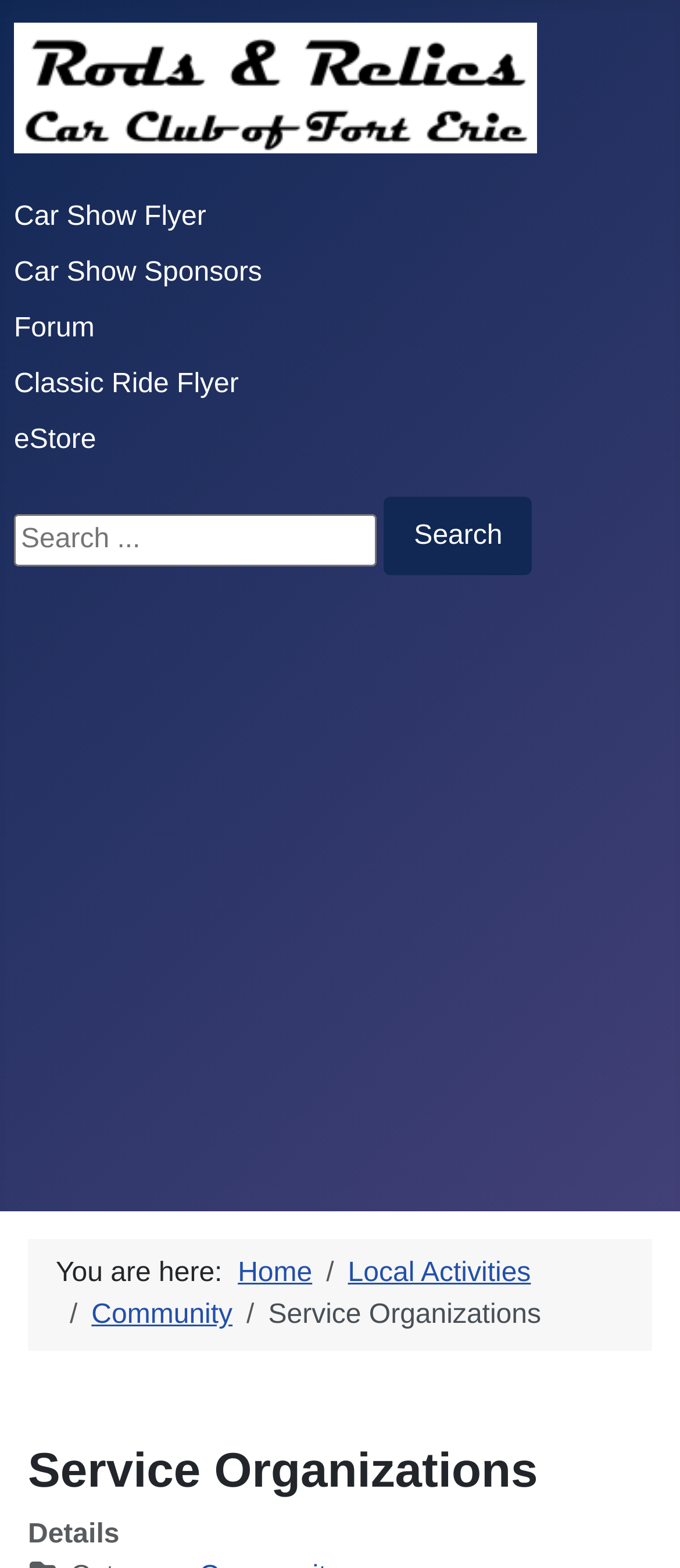Based on the image, provide a detailed response to the question:
What is the category of the 'Service Organizations' page?

The 'Service Organizations' page is categorized under 'Community' as indicated by the breadcrumbs navigation at the bottom of the webpage, which shows 'You are here: Home > Local Activities > Community > Service Organizations'.